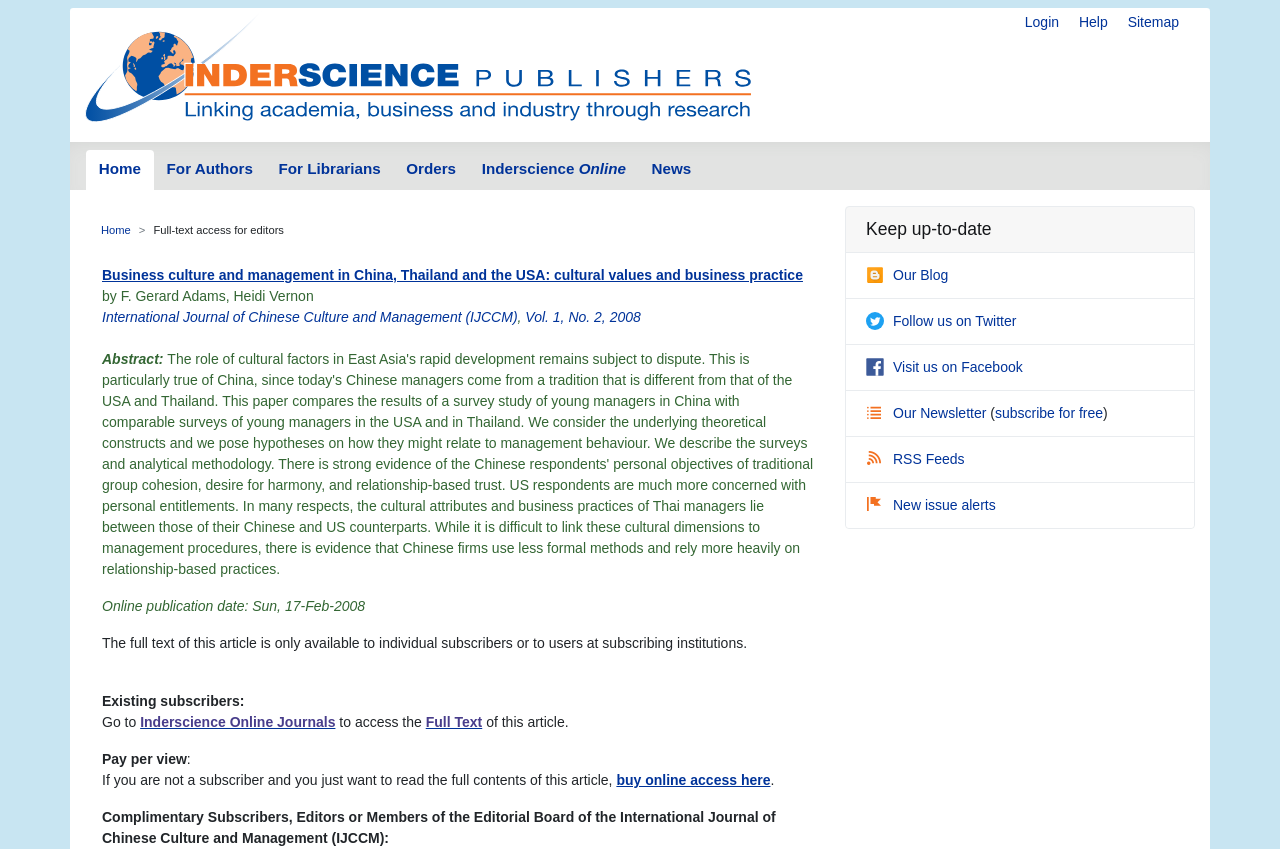Based on the image, provide a detailed and complete answer to the question: 
What is the title of the journal article?

The title of the journal article can be found in the link with the text 'Business culture and management in China, Thailand and the USA: cultural values and business practice' which has a bounding box coordinate of [0.08, 0.314, 0.627, 0.333].